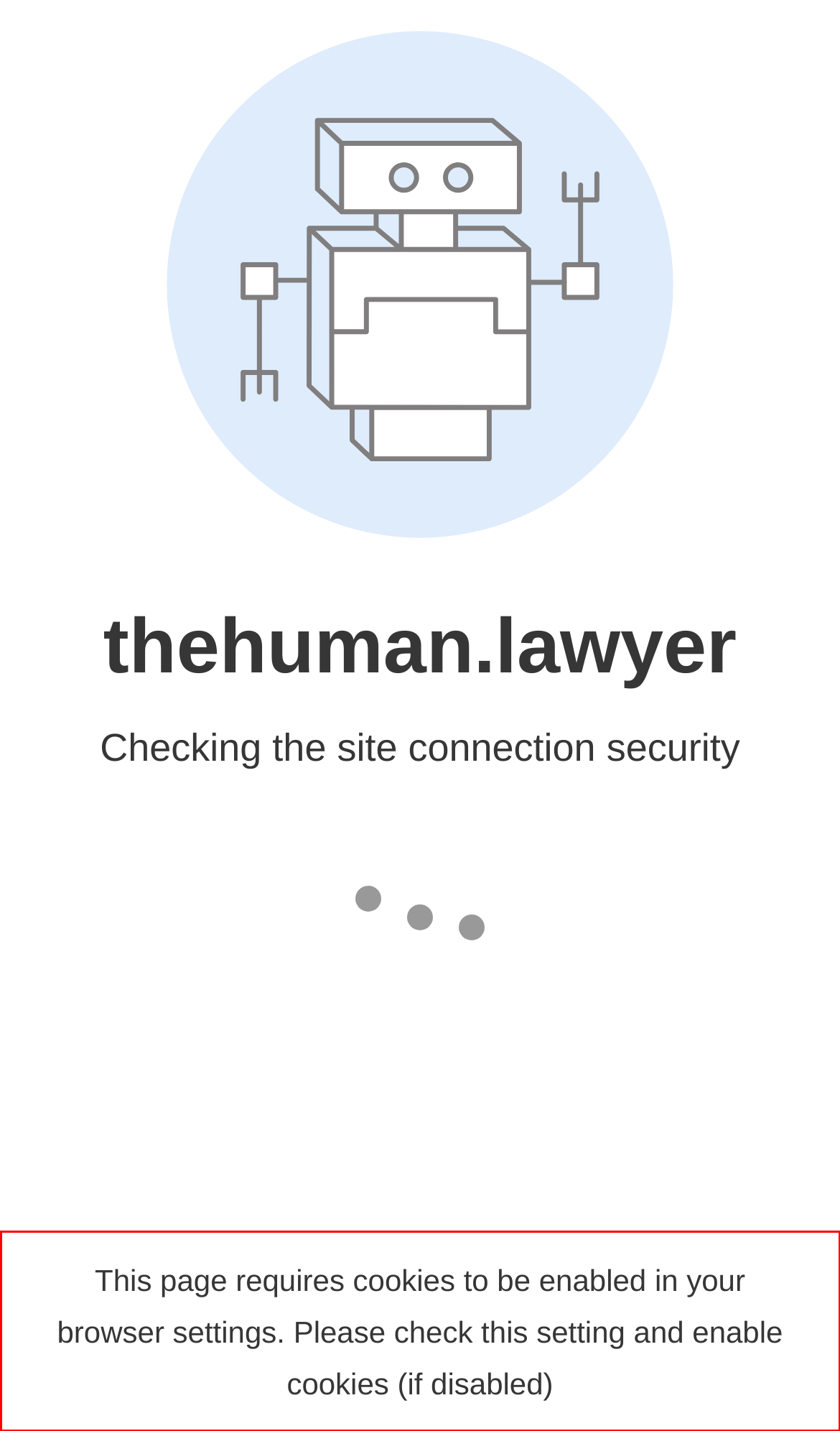Please analyze the screenshot of a webpage and extract the text content within the red bounding box using OCR.

This page requires cookies to be enabled in your browser settings. Please check this setting and enable cookies (if disabled)